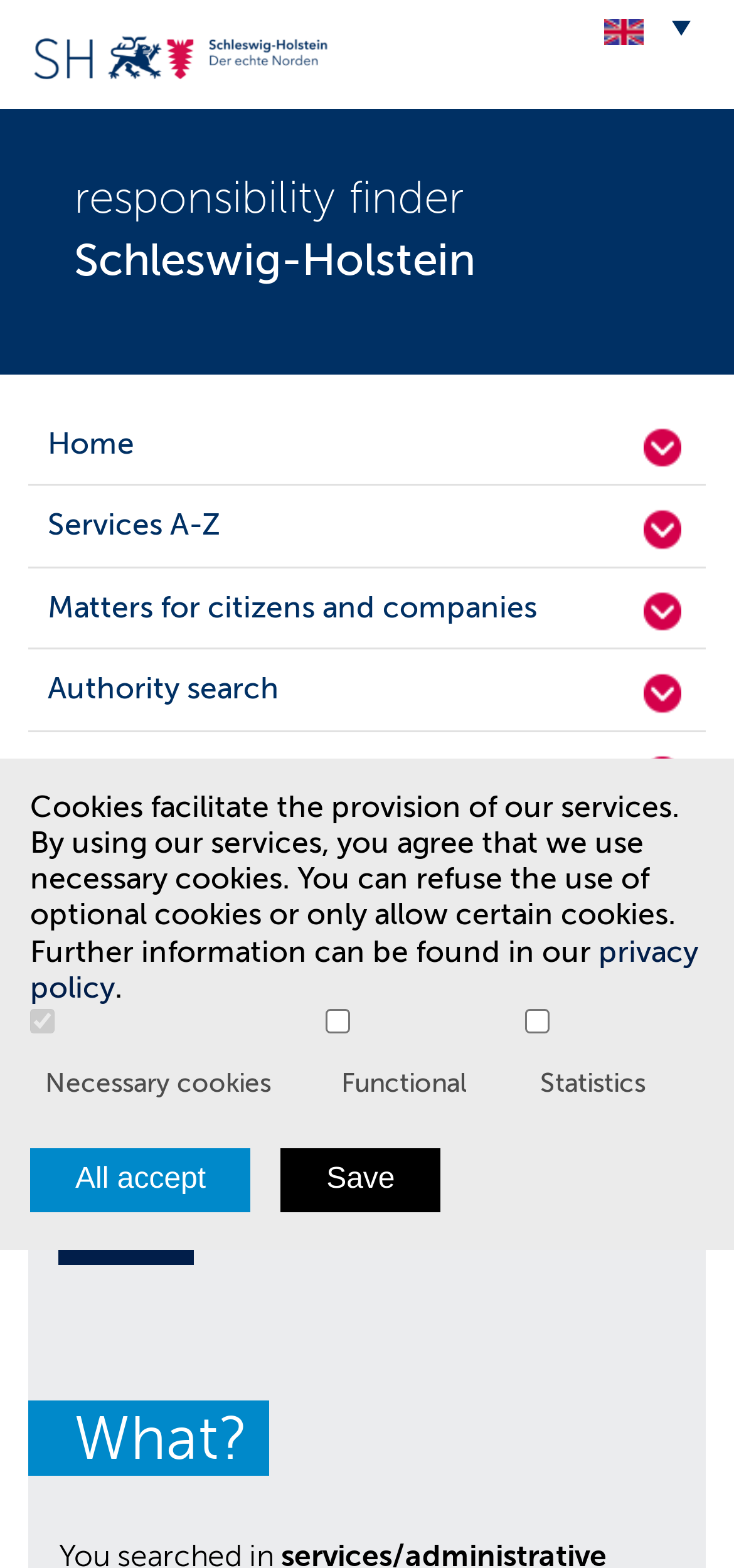What is the function of the 're-enter' button?
Analyze the image and deliver a detailed answer to the question.

The 're-enter' button is located below the 'Where?' question and the location input field, which suggests that clicking this button will allow the user to re-enter their location and receive updated regionalized information.